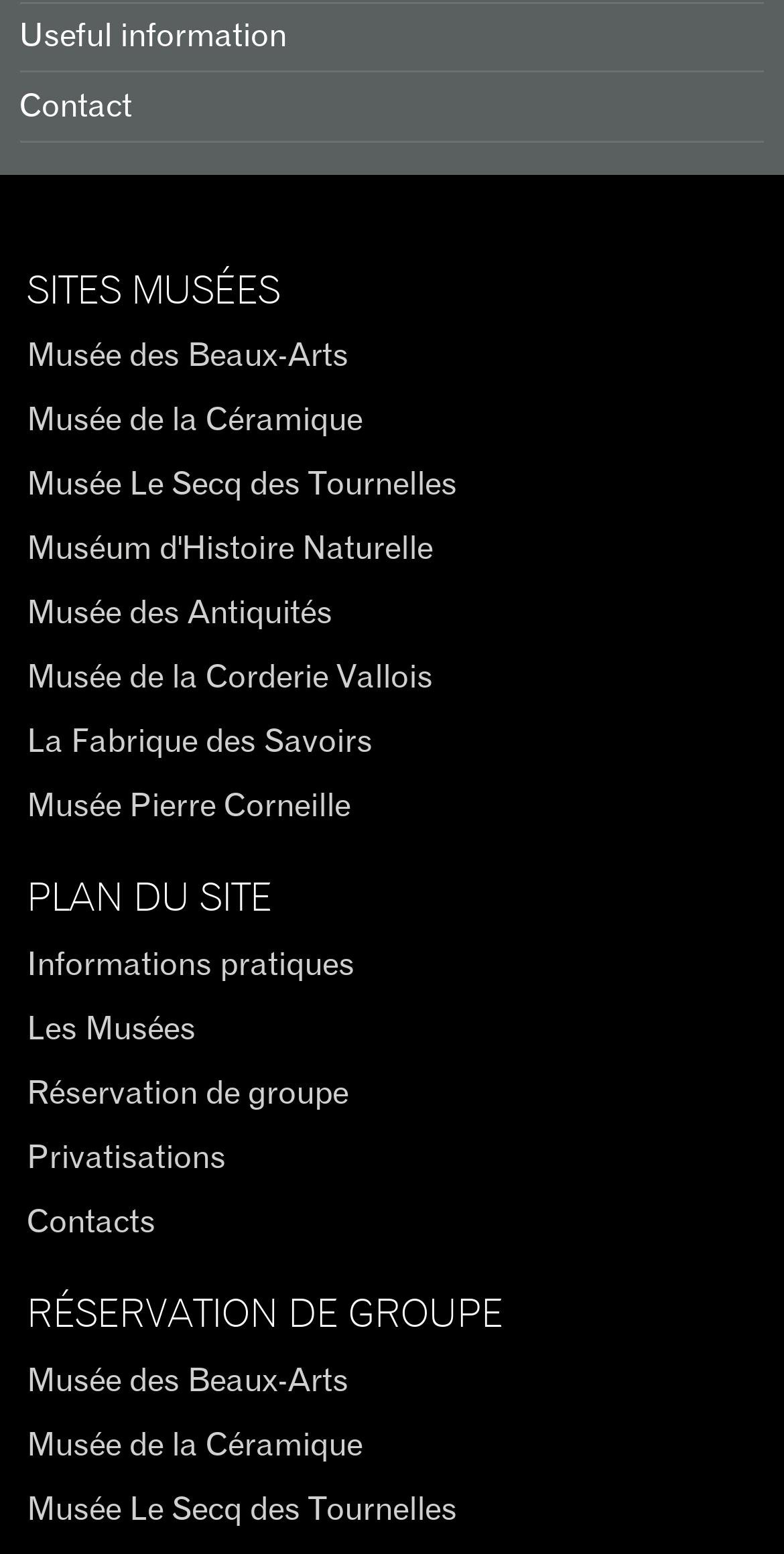Kindly determine the bounding box coordinates of the area that needs to be clicked to fulfill this instruction: "Get useful information".

[0.025, 0.002, 0.975, 0.047]